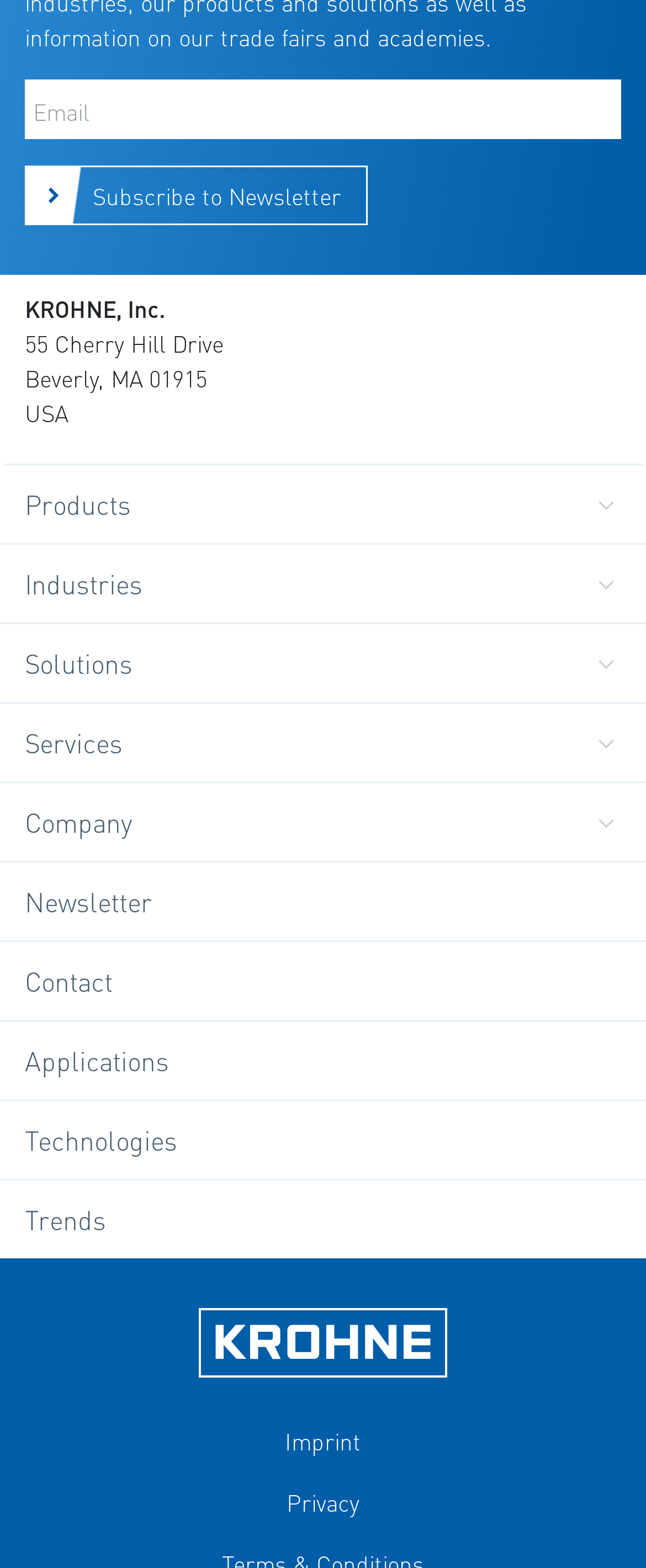Please specify the bounding box coordinates of the clickable region necessary for completing the following instruction: "go to Home page". The coordinates must consist of four float numbers between 0 and 1, i.e., [left, top, right, bottom].

None